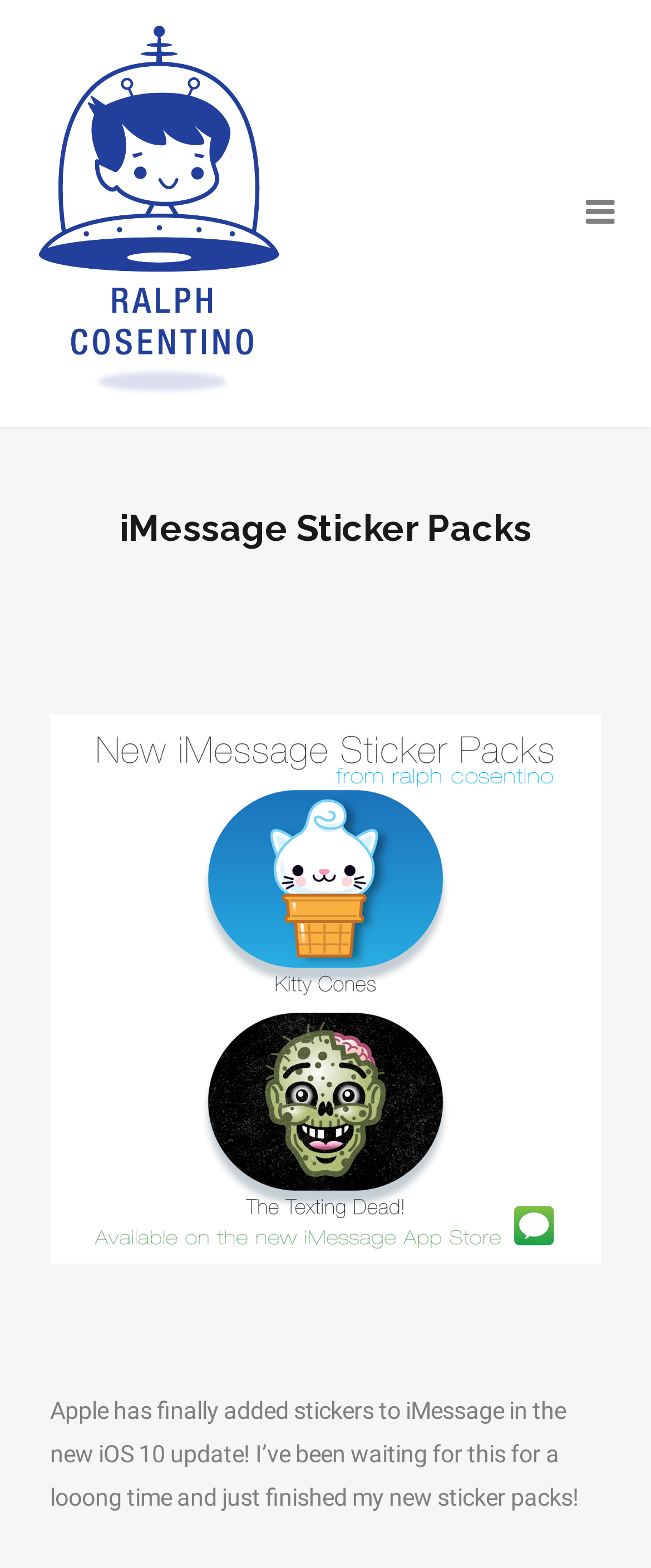What is the author's name?
Please give a well-detailed answer to the question.

The author's name is obtained from the heading element 'ralph cosentino' which is a link and also has an image associated with it, indicating that it is the author's name.